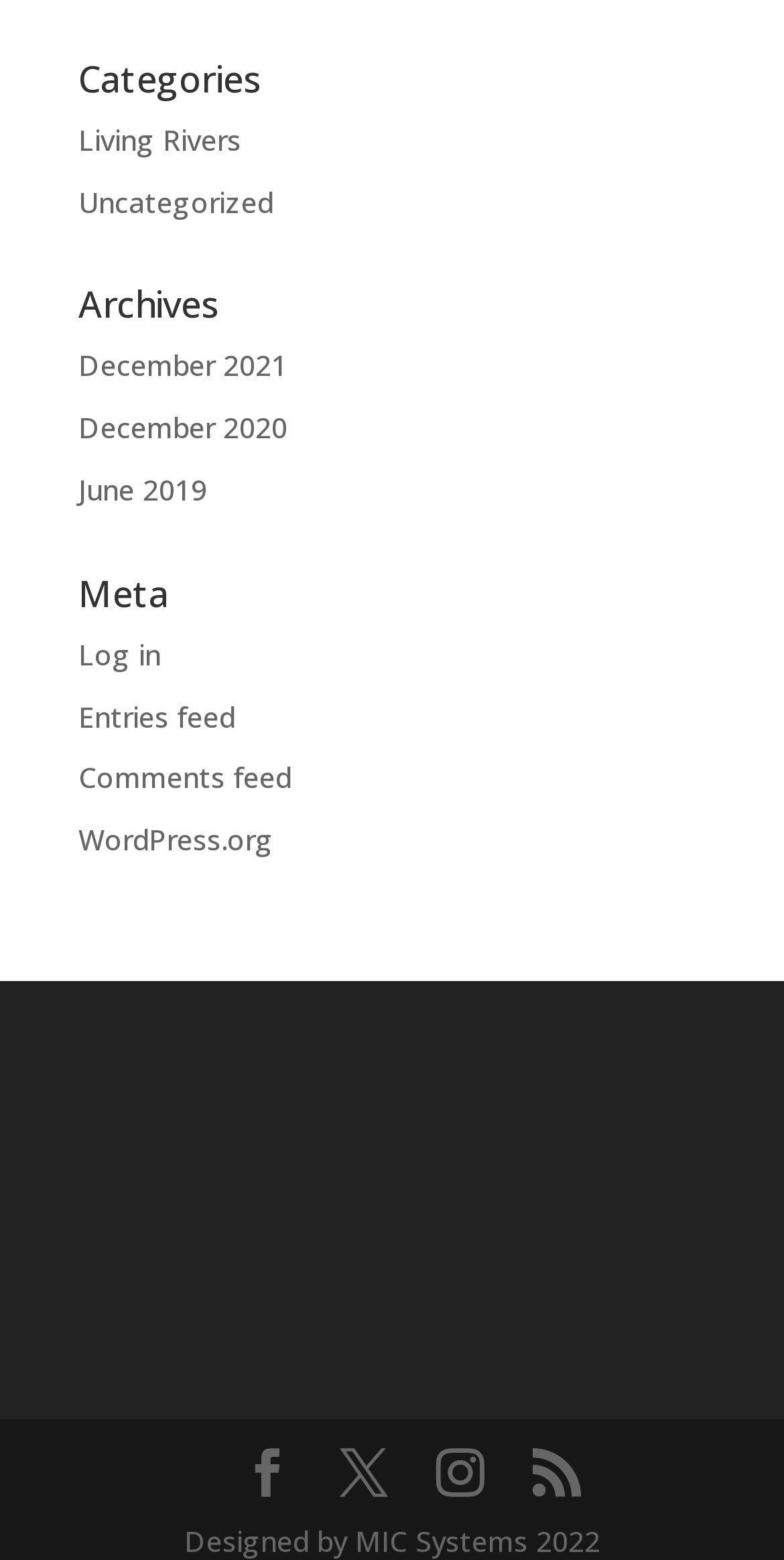How many social media icons are there?
Please craft a detailed and exhaustive response to the question.

There are four social media icons located at the bottom of the webpage, indicated by their bounding box coordinates [0.31, 0.93, 0.372, 0.961], [0.433, 0.93, 0.495, 0.961], [0.556, 0.93, 0.618, 0.961], and [0.679, 0.93, 0.741, 0.961] respectively.